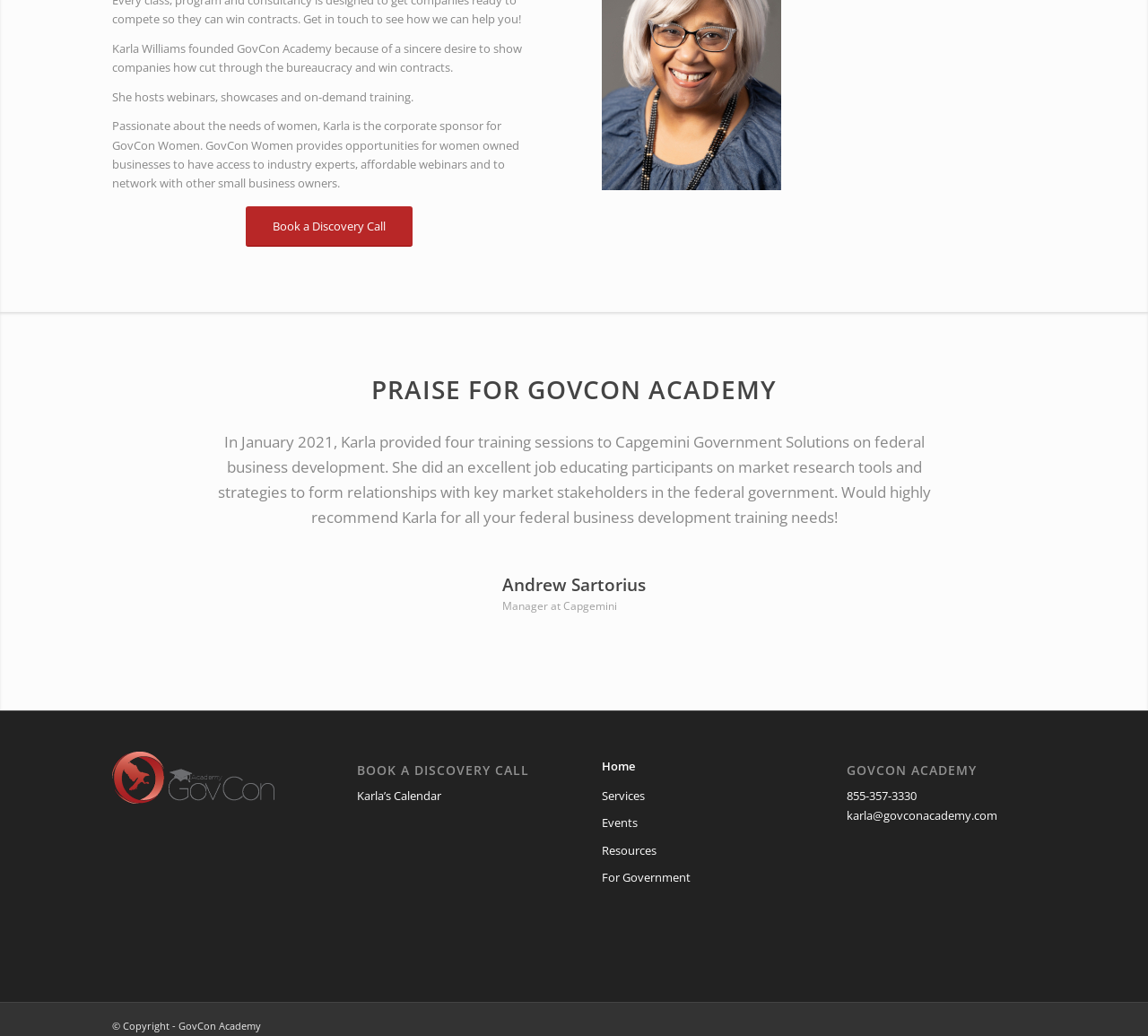Use the details in the image to answer the question thoroughly: 
Who provided a testimonial about Karla's training?

The webpage includes a testimonial from Andrew Sartorius, who is identified as a Manager at Capgemini. He praises Karla's training sessions on federal business development, indicating that he has firsthand experience with her work.